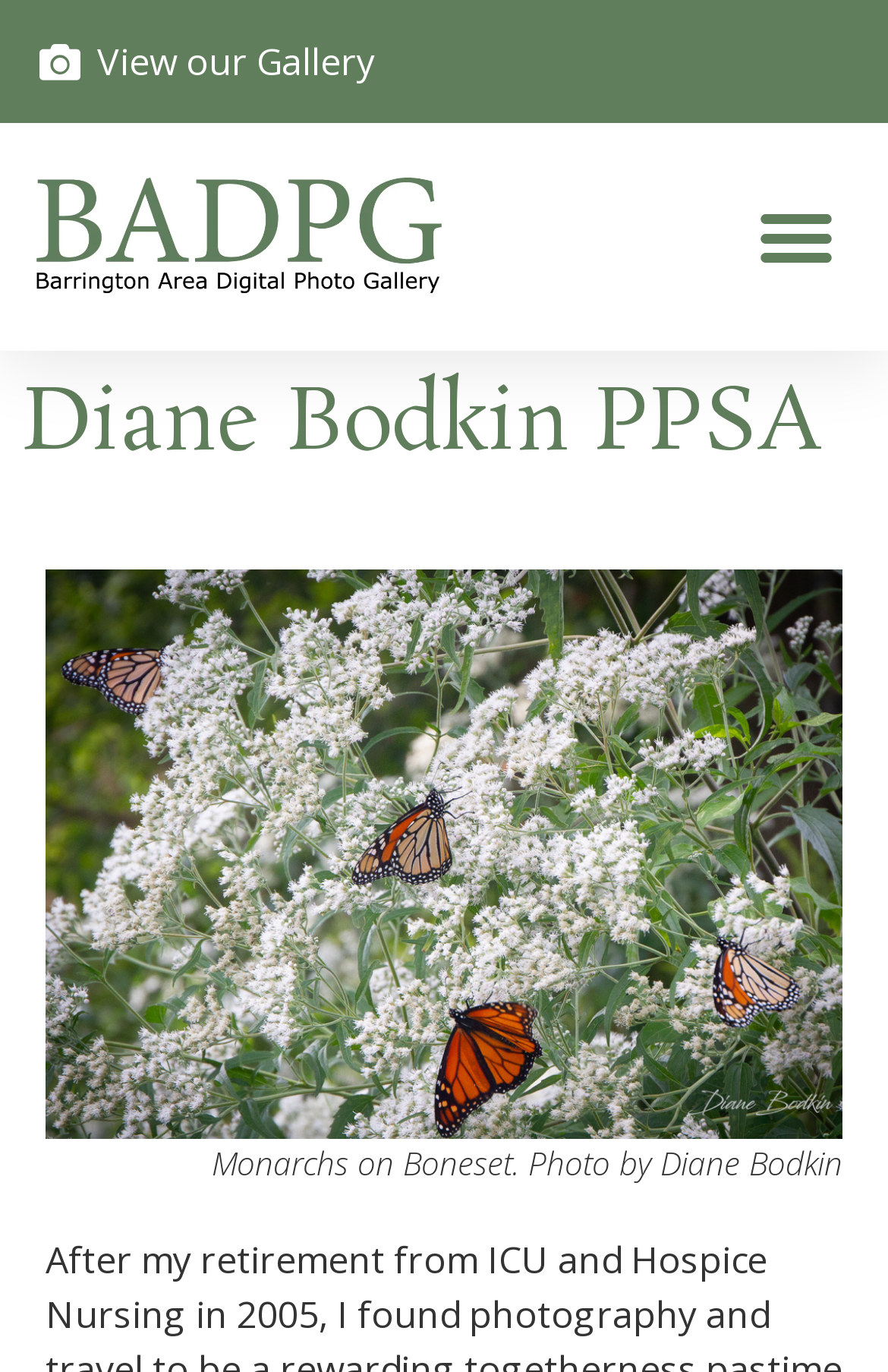What is the photographer's name?
Based on the image, answer the question with as much detail as possible.

The photographer's name is obtained from the heading element 'Diane Bodkin PPSA' which is located at the top of the webpage, indicating that the webpage is about the photographer Diane Bodkin.